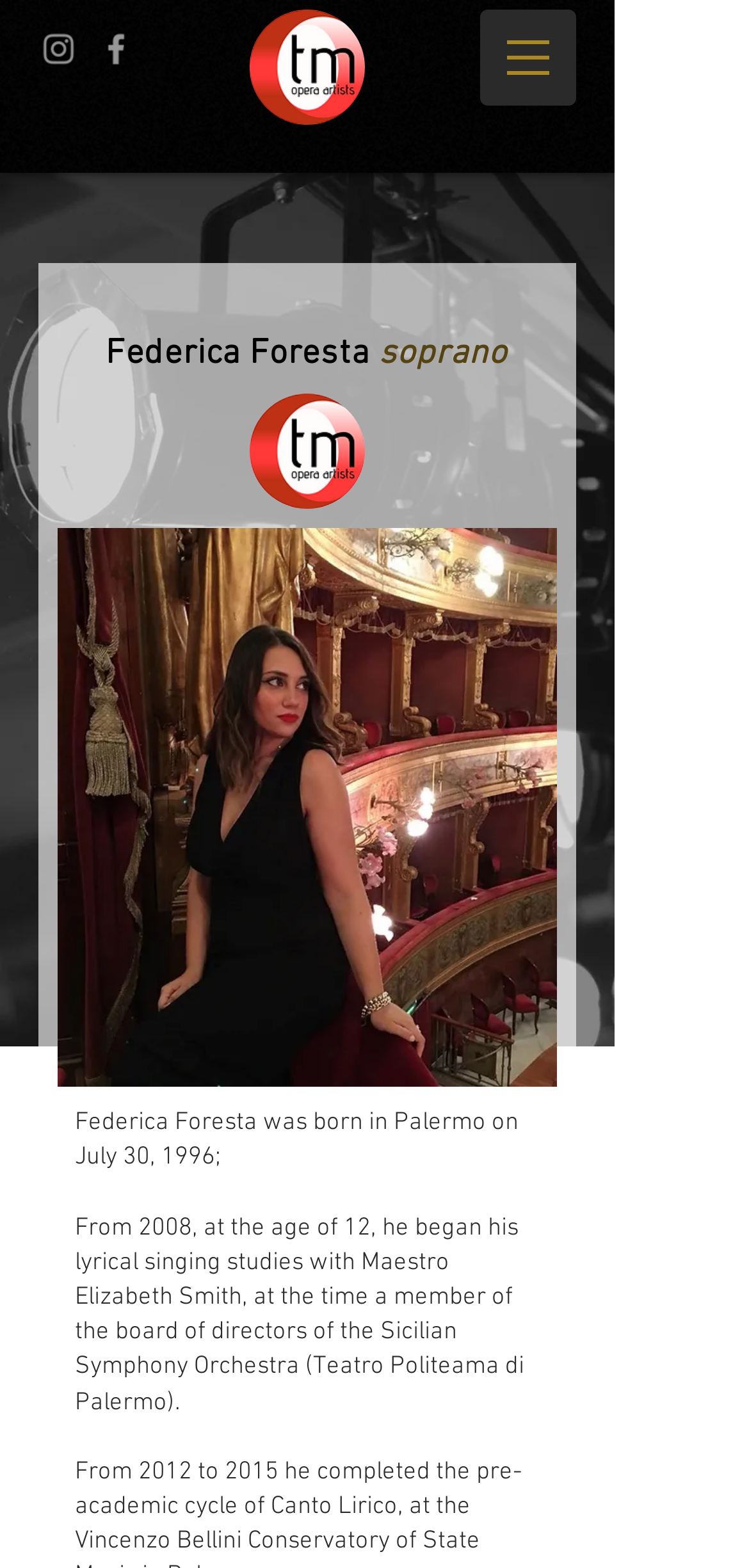Based on the image, provide a detailed and complete answer to the question: 
What is the name of the image file displayed on the webpage?

I found the answer by looking at the image element on the webpage, which has a description 'federica foresta 1_edited.jpg'.